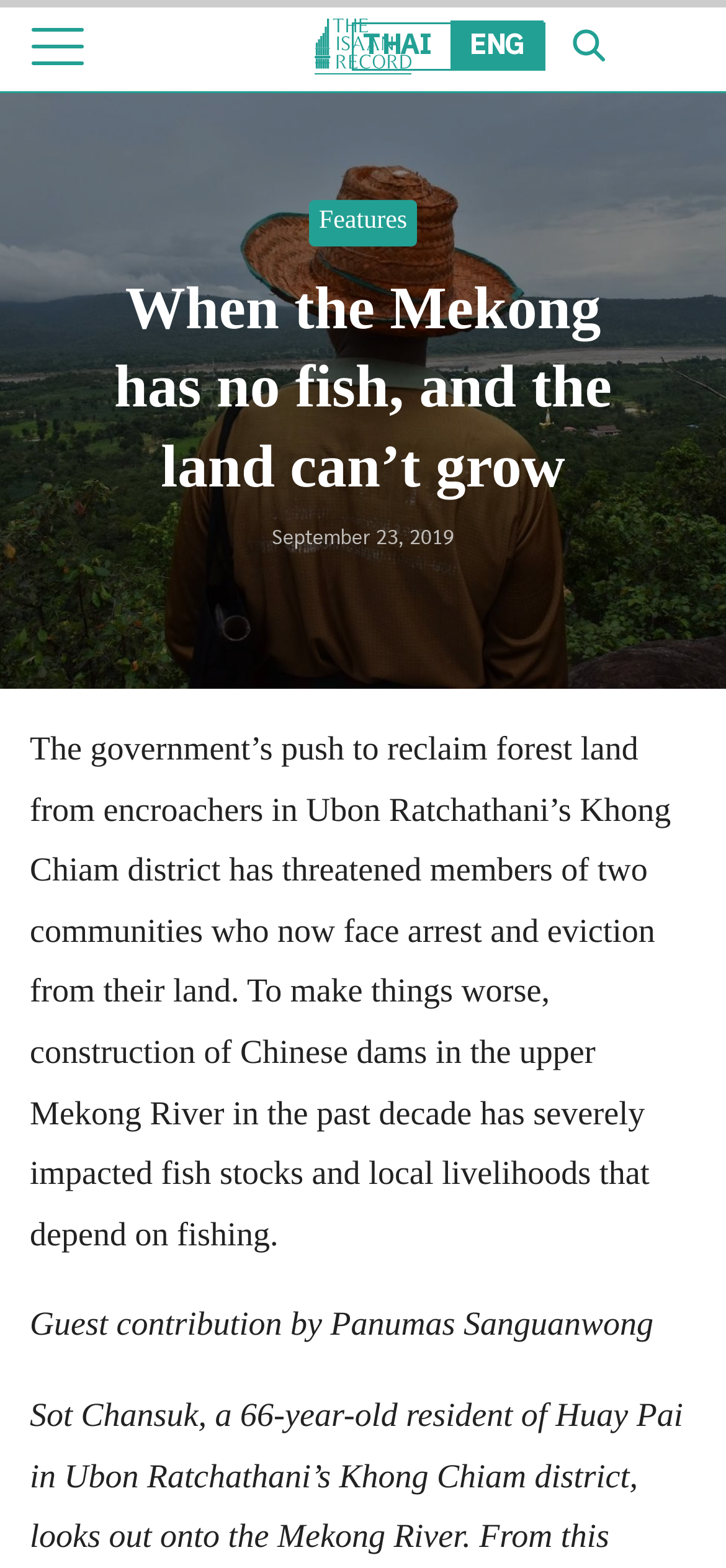What language options are available?
Please provide a detailed answer to the question.

The language options are available at the top of the webpage, where there are two links, one for 'THAI' and one for 'ENG', indicating that the website is available in both Thai and English languages.